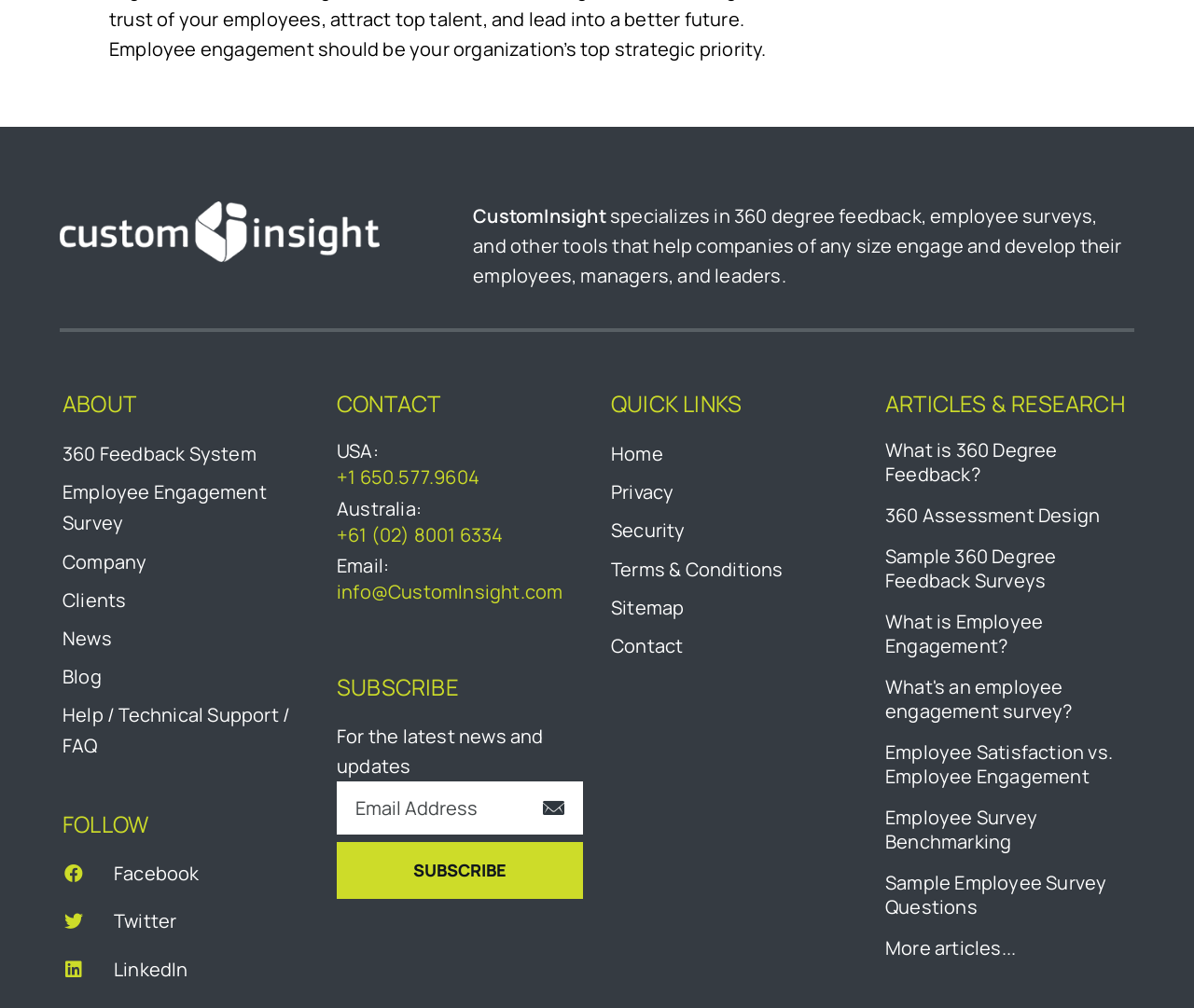What are the different types of articles and research available on the webpage?
Provide an in-depth and detailed answer to the question.

The webpage has a section dedicated to ARTICLES & RESEARCH which lists various types of articles and research available. These include articles on 360 Degree Feedback, Employee Engagement, and other related topics.